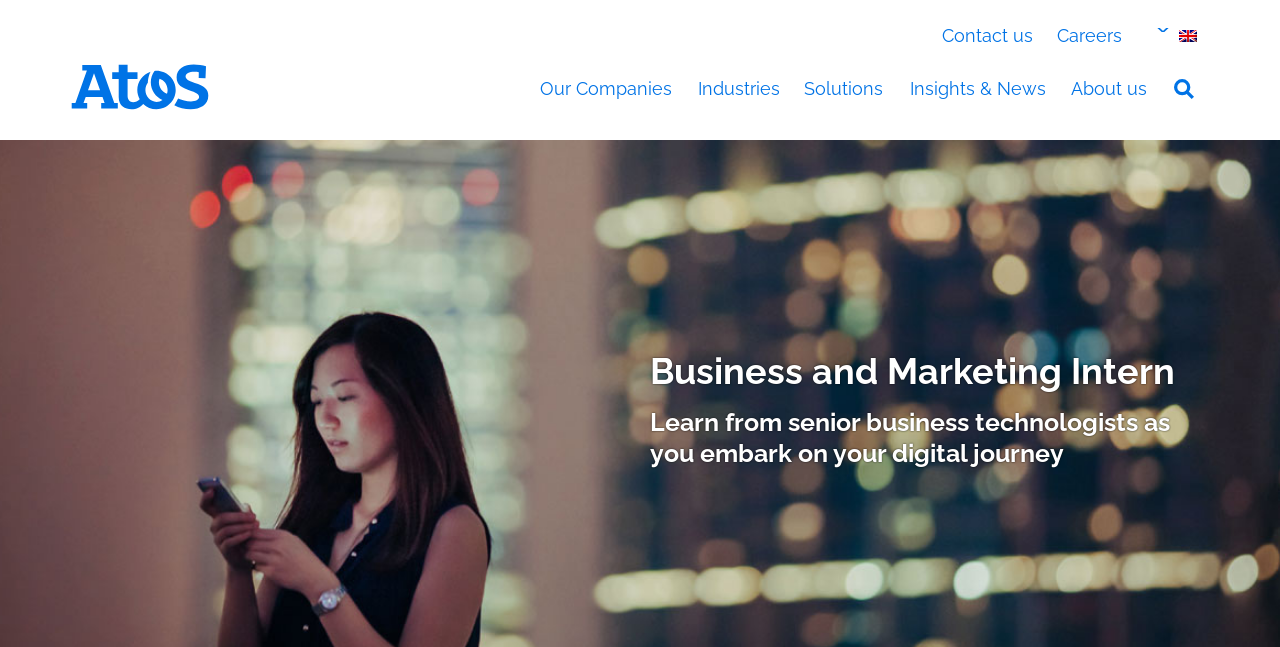Based on the element description Compare And Contrast Essays, identify the bounding box coordinates for the UI element. The coordinates should be in the format (top-left x, top-left y, bottom-right x, bottom-right y) and within the 0 to 1 range.

None